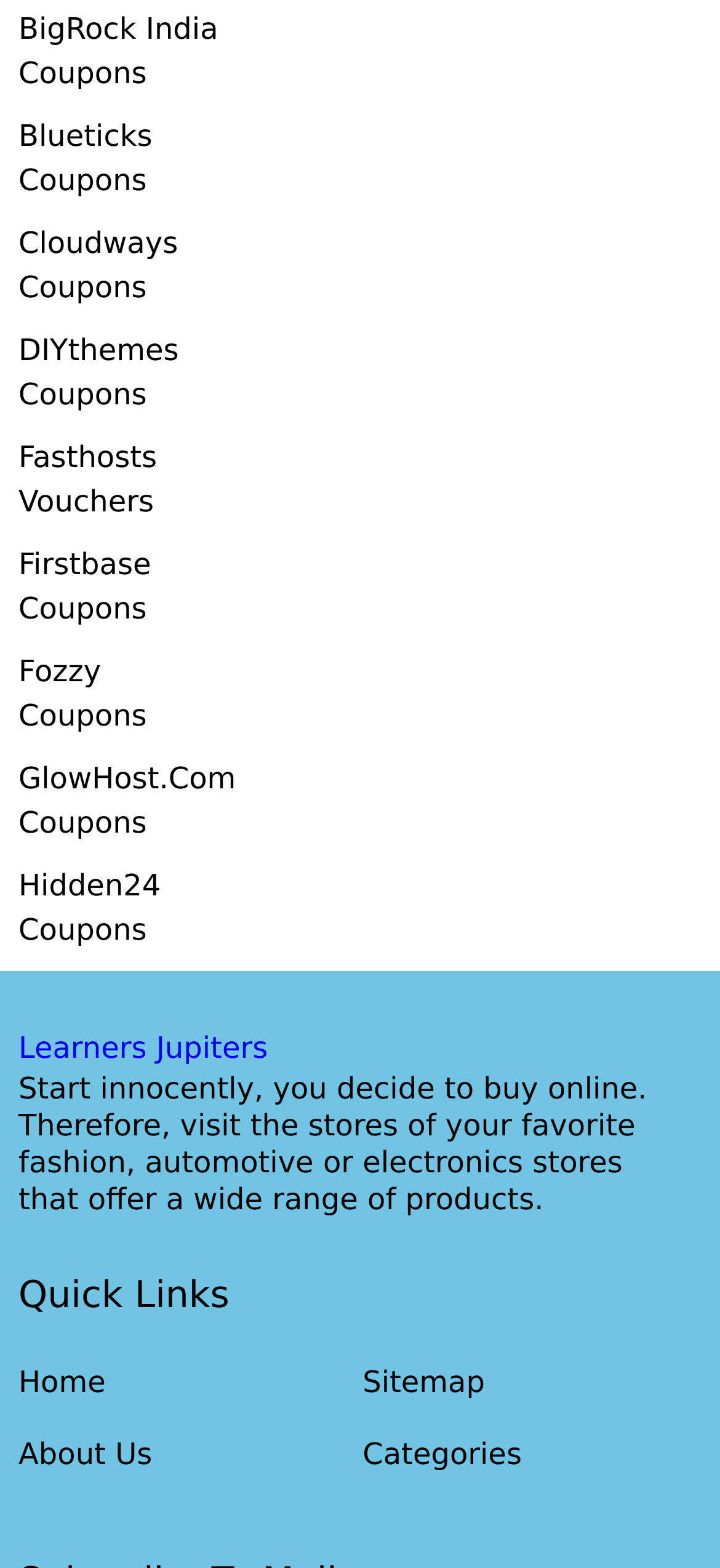Identify the bounding box coordinates of the region that should be clicked to execute the following instruction: "Read the introduction to online shopping".

[0.026, 0.683, 0.974, 0.777]